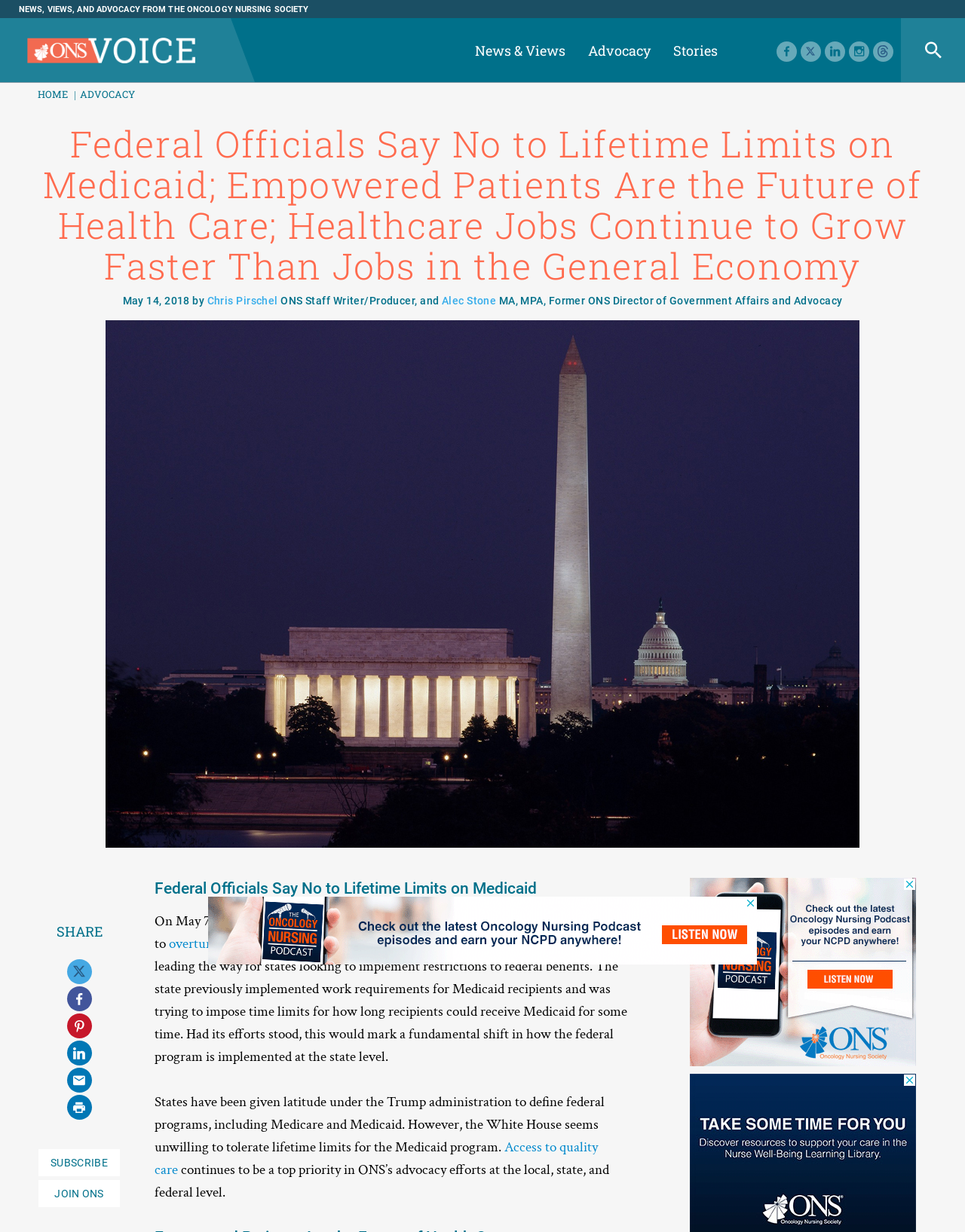Your task is to extract the text of the main heading from the webpage.

Federal Officials Say No to Lifetime Limits on Medicaid; Empowered Patients Are the Future of Health Care; Healthcare Jobs Continue to Grow Faster Than Jobs in the General Economy